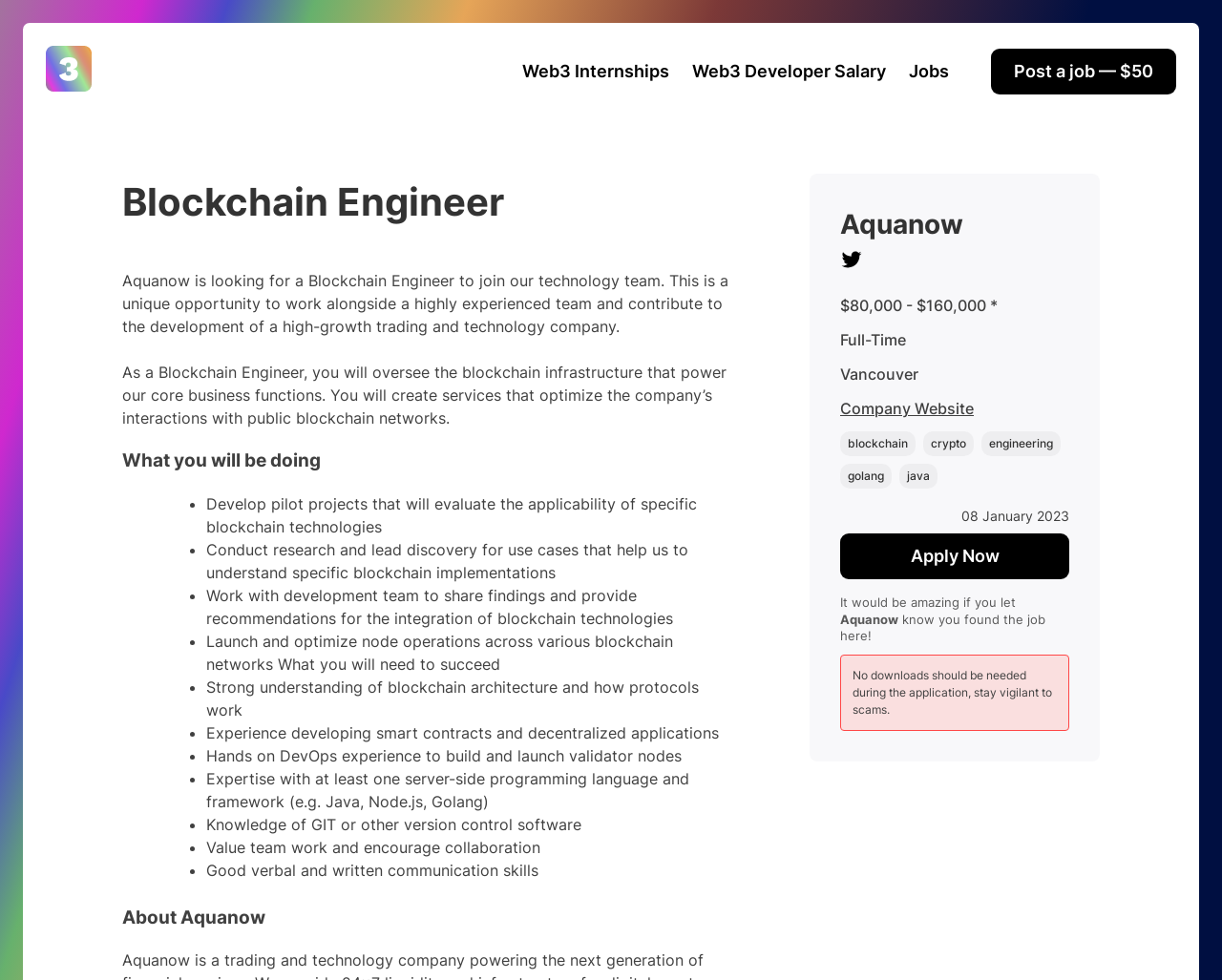Can you specify the bounding box coordinates of the area that needs to be clicked to fulfill the following instruction: "Explore Web3 Internships"?

[0.427, 0.061, 0.548, 0.085]